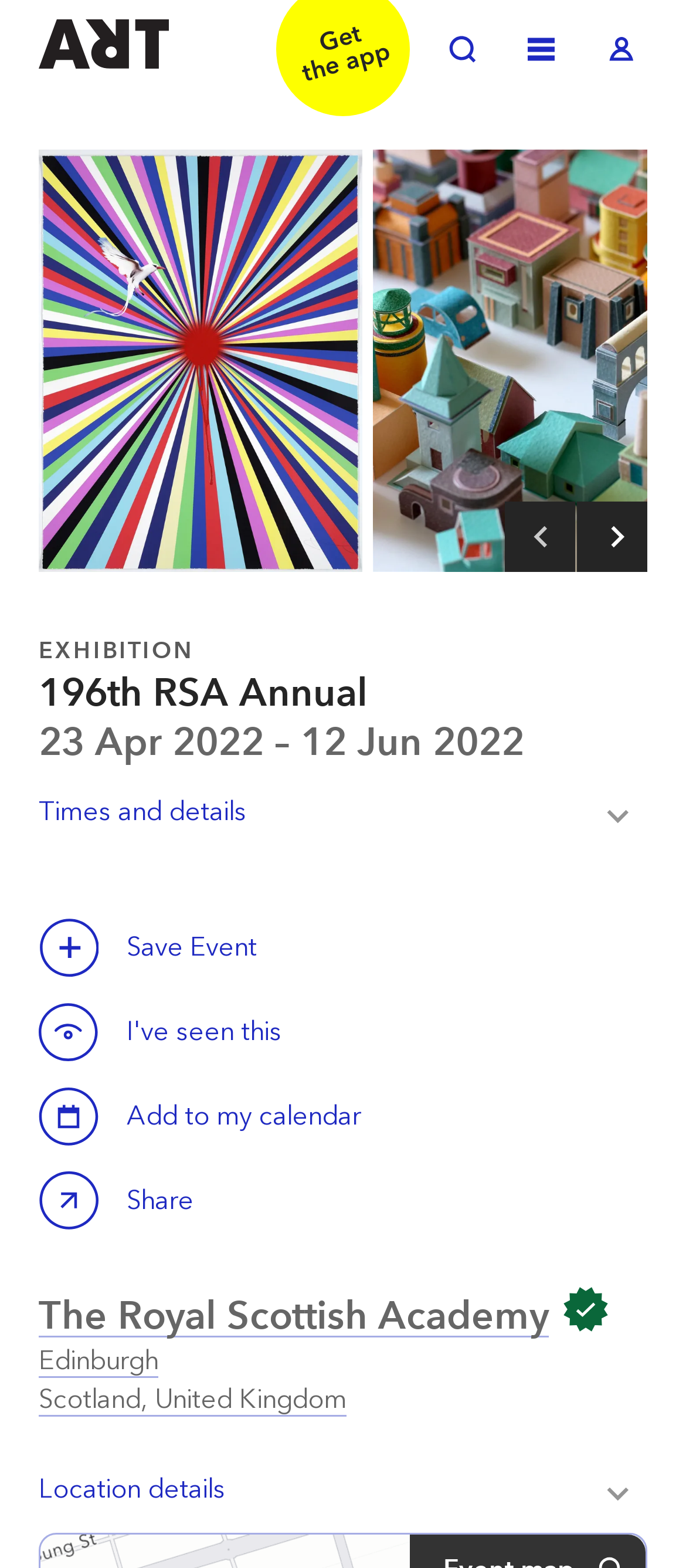Please pinpoint the bounding box coordinates for the region I should click to adhere to this instruction: "Save this event".

[0.056, 0.585, 0.144, 0.623]